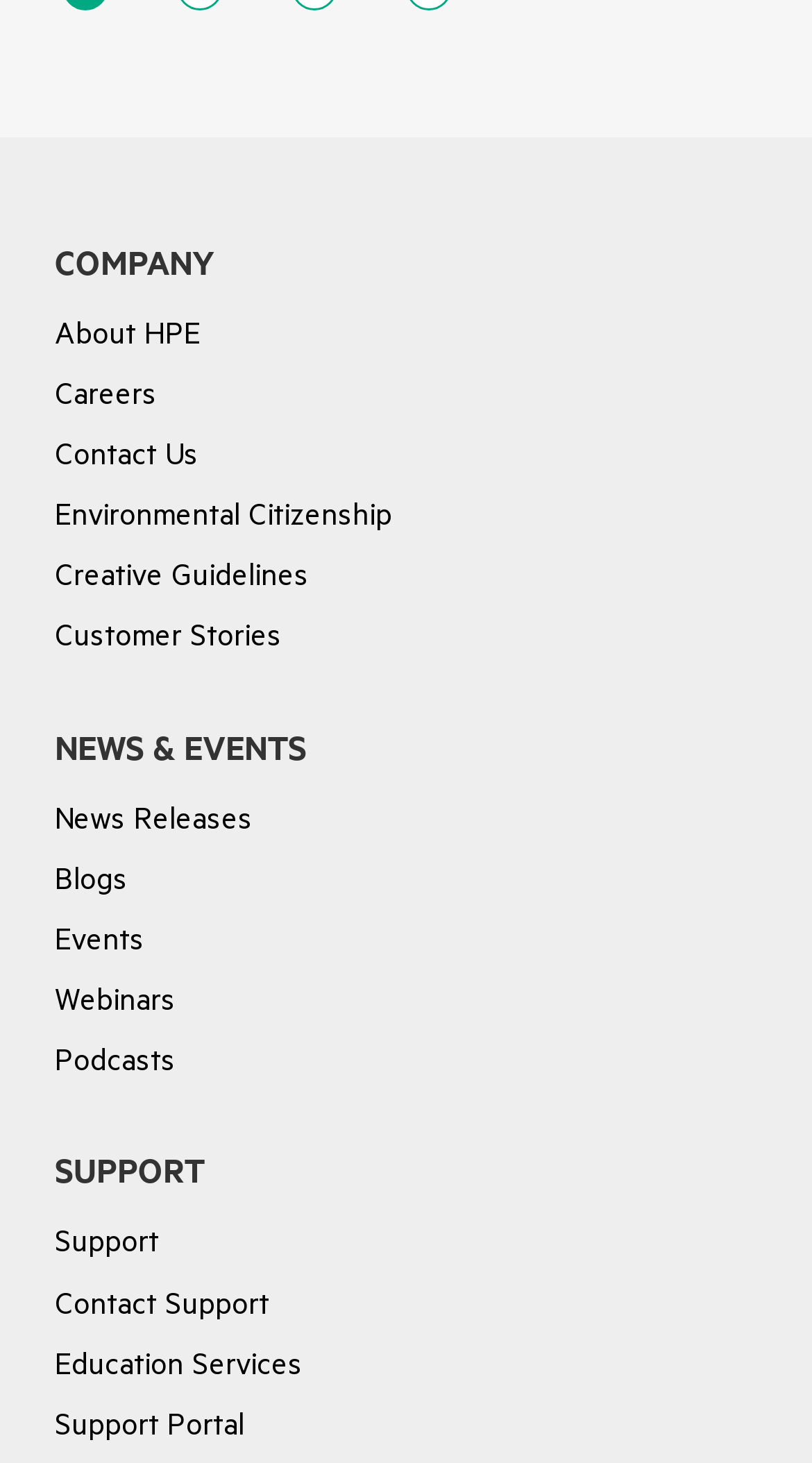Please specify the bounding box coordinates of the clickable region to carry out the following instruction: "View news releases". The coordinates should be four float numbers between 0 and 1, in the format [left, top, right, bottom].

[0.068, 0.546, 0.311, 0.582]